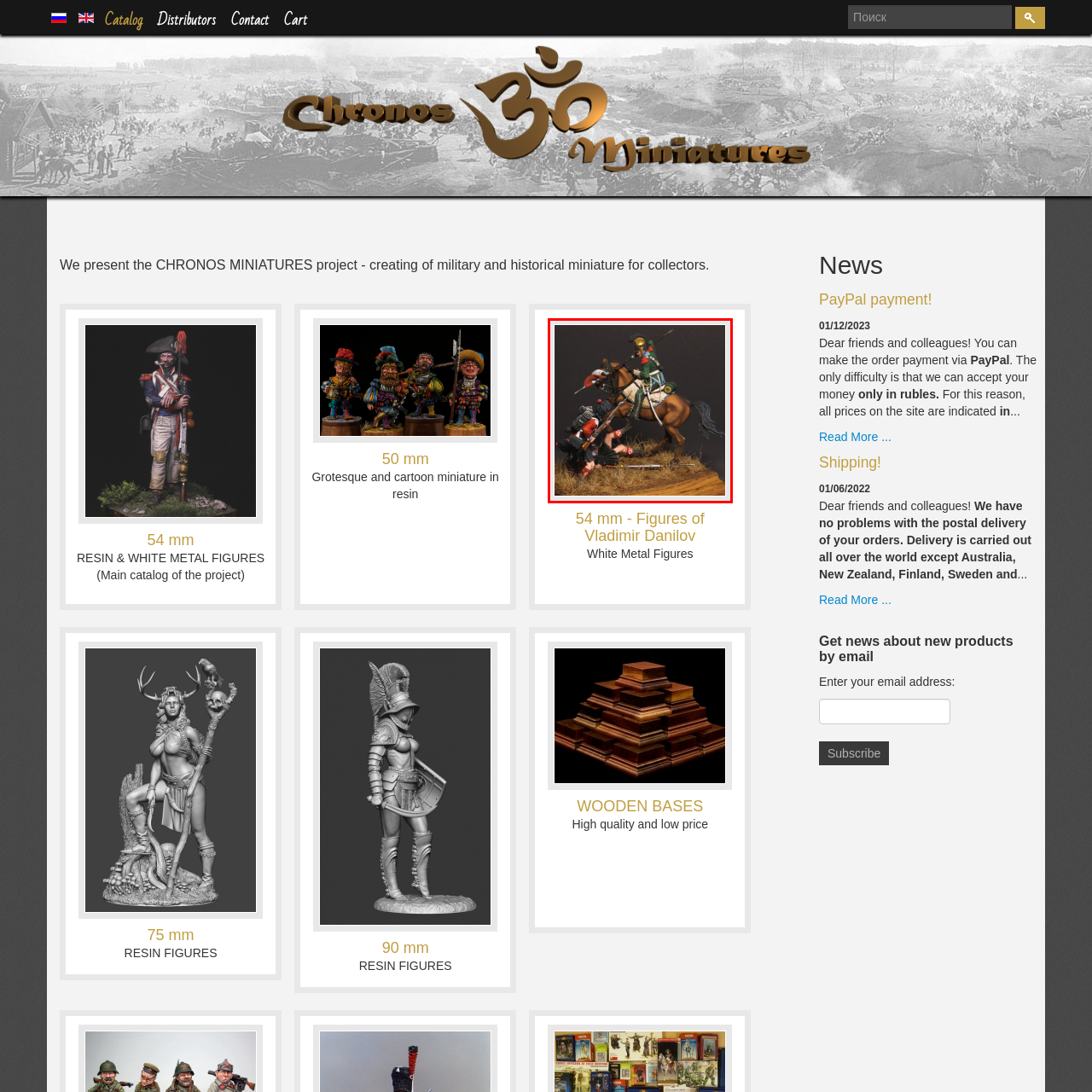Offer an in-depth caption for the image content enclosed by the red border.

This image features a detailed miniature representation from the "54 mm - Figures of Vladimir Danilov" collection. It captures a dynamic scene involving a mounted soldier in a historical military uniform, poised in an action-packed moment. The soldier is astride a sturdy brown horse, brandishing a weapon as he confronts two figures below. These figures depict soldiers in traditional attire, one kneeling and aiming a weapon, while the other appears to be preparing for combat. The base of the diorama is adorned with realistic tufts of grass, enhancing the lifelike quality of the scene. This piece exemplifies the artistry in military miniatures, making it a captivating addition for collectors and enthusiasts alike.